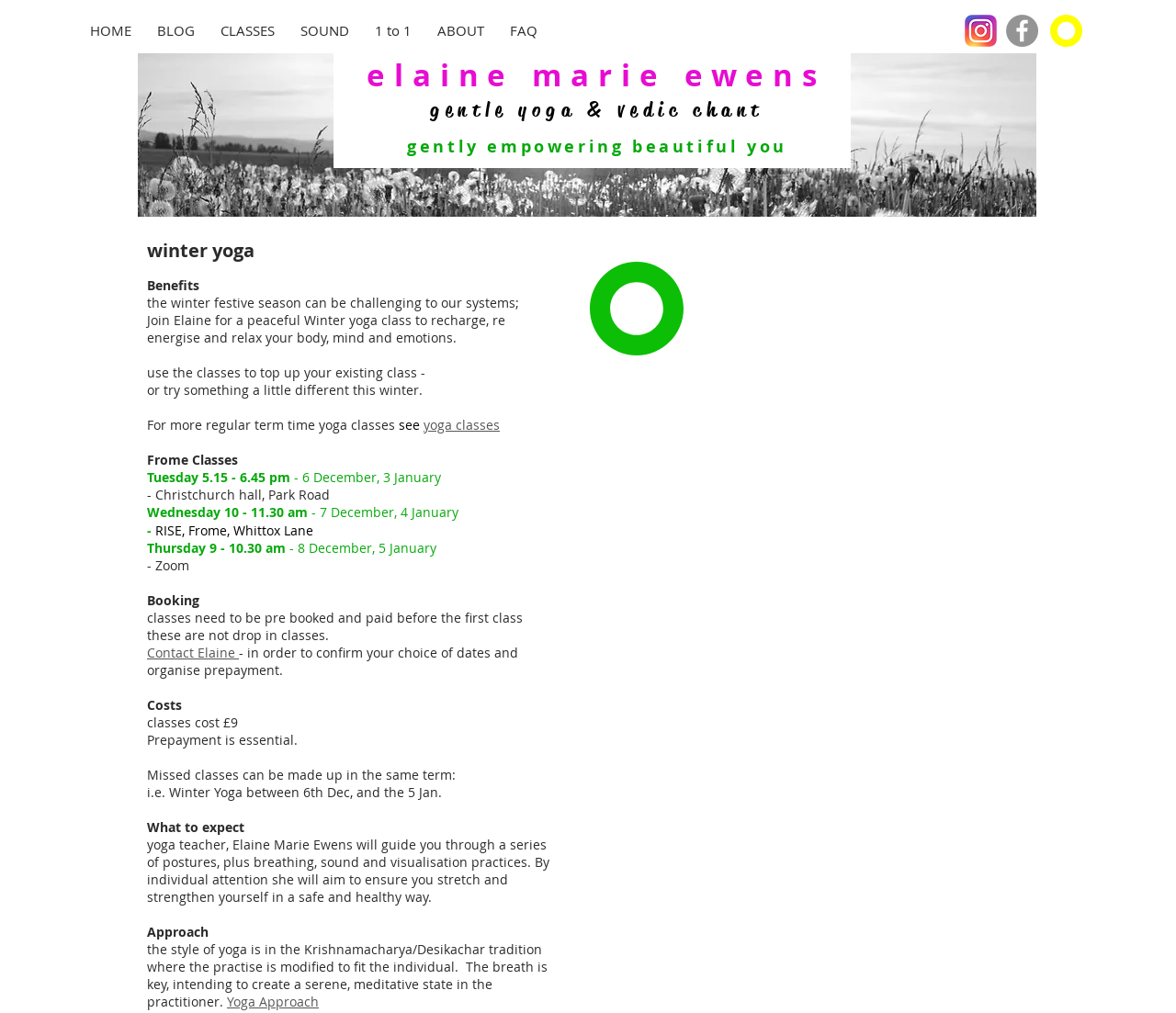Give a detailed account of the webpage, highlighting key information.

This webpage is about Elaine Marie Ewens, a yoga instructor, and her winter yoga classes. At the top, there is a navigation menu with links to different sections of the website, including "HOME", "BLOG", "CLASSES", "SOUND", "1 to 1", "ABOUT", and "FAQ". Below the navigation menu, there is a heading with Elaine's name and a link to her social media profiles, including Instagram and Facebook.

The main content of the webpage is divided into sections. The first section is about the benefits of winter yoga, describing how it can help recharge, re-energize, and relax the body, mind, and emotions. This section also mentions that the classes can be used to top up existing classes or try something different.

The next section provides information about the classes, including the dates, times, and locations. There are three classes listed: Tuesday at Christchurch hall, Wednesday at RISE, and Thursday on Zoom. The section also mentions that classes need to be pre-booked and paid before the first class.

Following the class information, there is a section about booking and costs. It explains that classes cost £9 and prepayment is essential. Missed classes can be made up in the same term.

The final sections of the webpage describe what to expect from the yoga classes and Elaine's approach to yoga. The classes will involve a series of postures, breathing, sound, and visualization practices, with individual attention to ensure a safe and healthy practice. The style of yoga is in the Krishnamacharya/Desikachar tradition, where the practice is modified to fit the individual, with a focus on the breath to create a serene, meditative state.